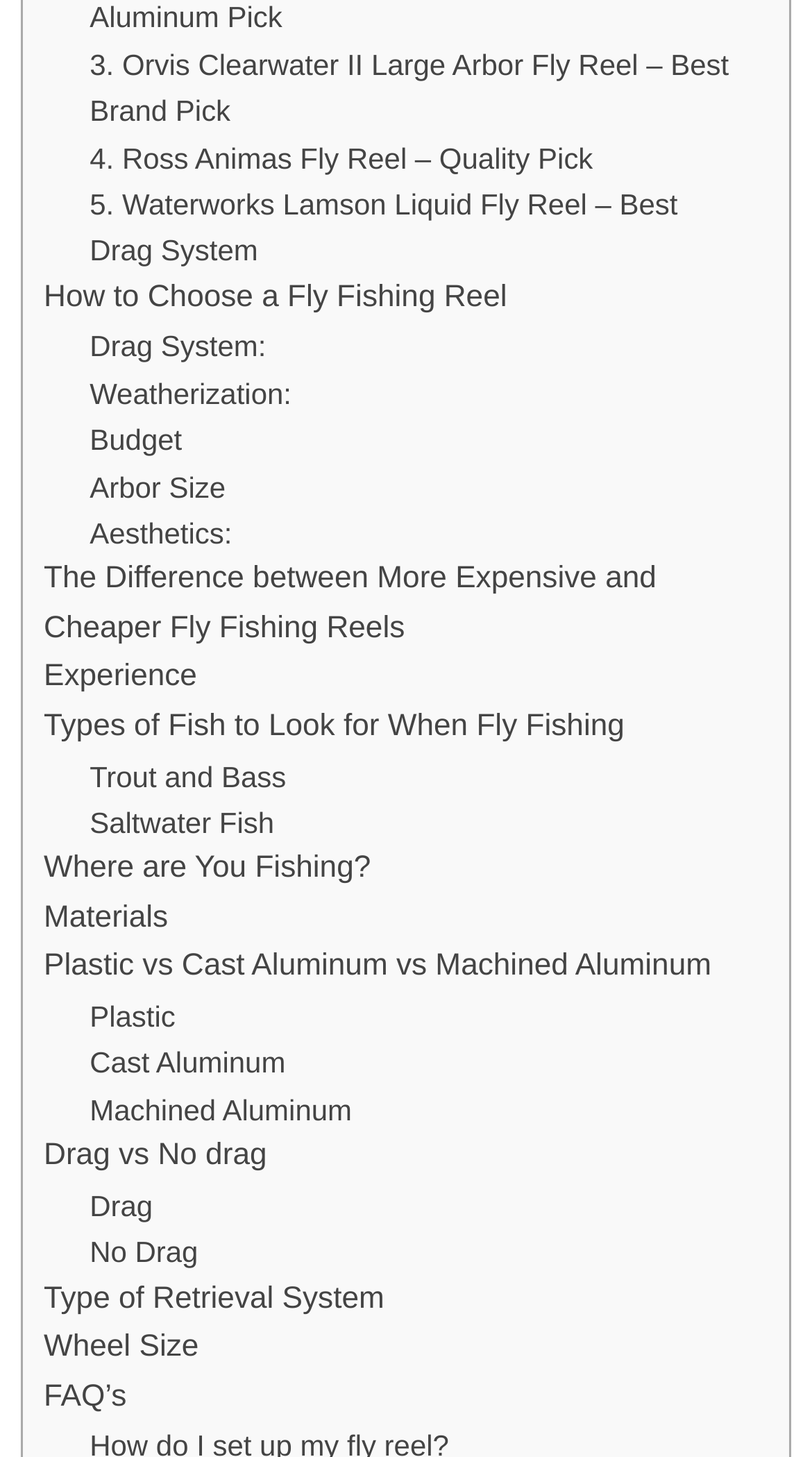Carefully examine the image and provide an in-depth answer to the question: What is the type of retrieval system mentioned in the webpage?

The webpage mentions Wheel Size as one of the types of retrieval systems, which is mentioned in the link 'Wheel Size'.